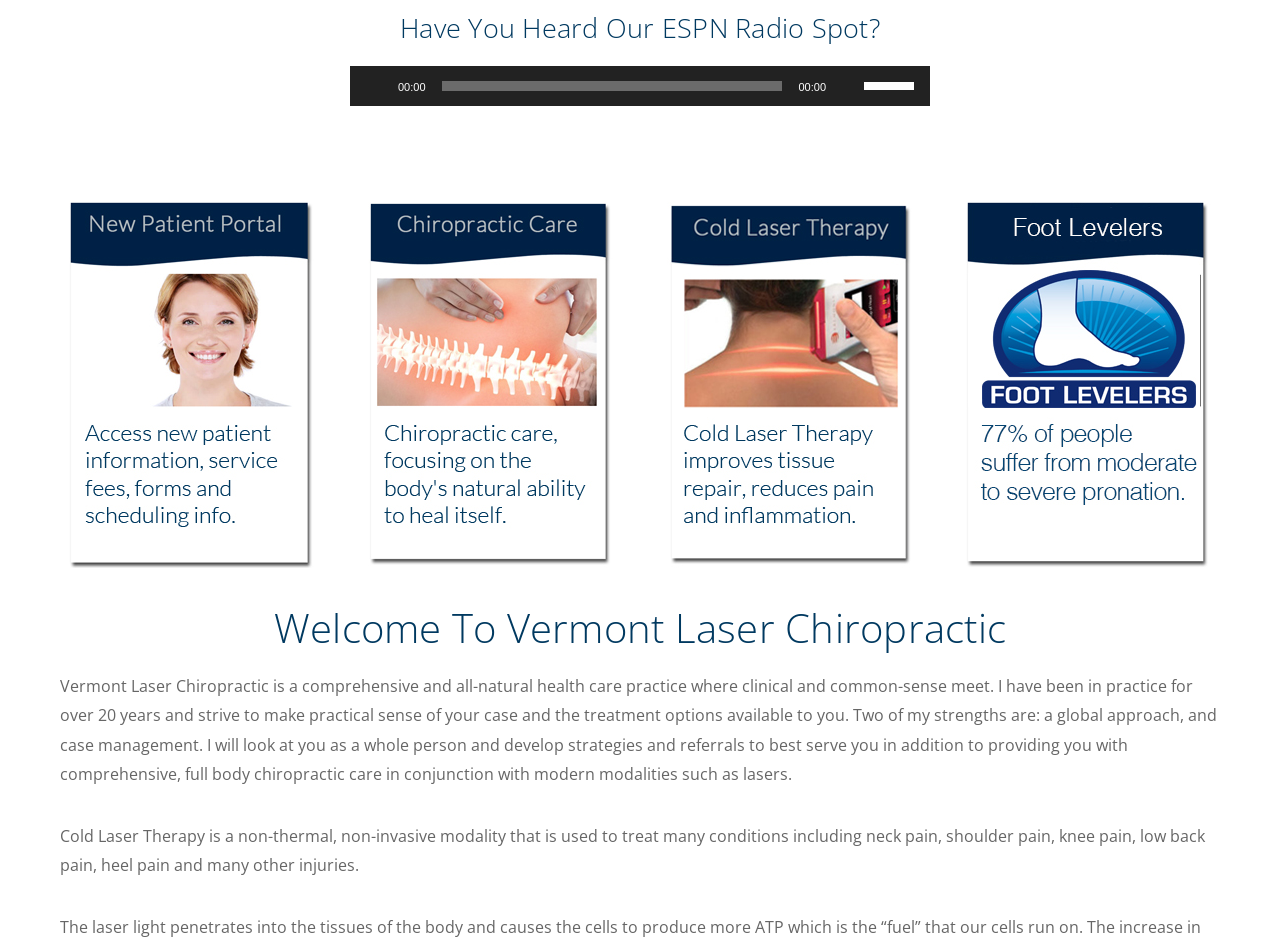Answer the question below in one word or phrase:
What is the orientation of the Time Slider?

horizontal